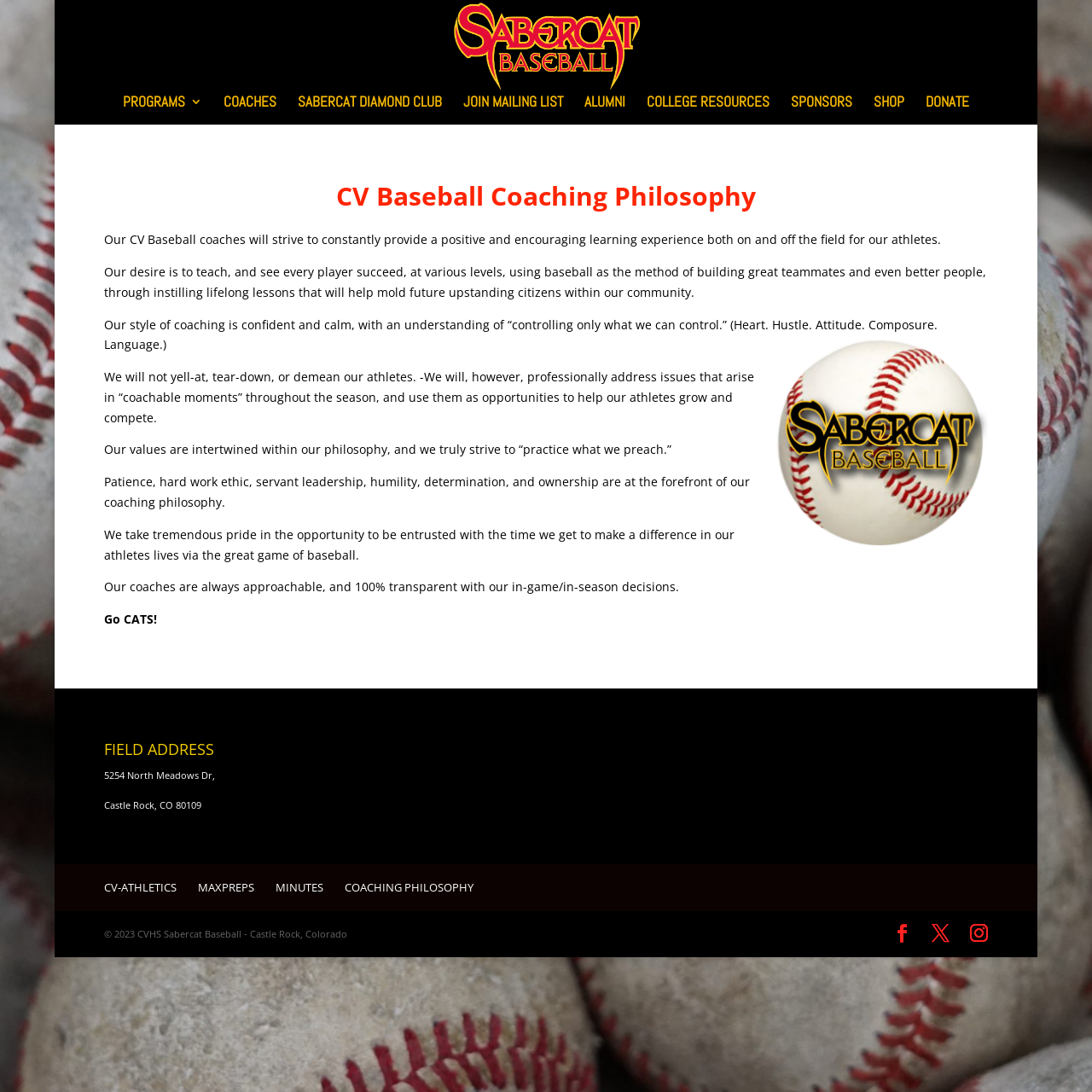Please identify the coordinates of the bounding box for the clickable region that will accomplish this instruction: "Read the 'CV Baseball Coaching Philosophy'".

[0.095, 0.168, 0.905, 0.199]